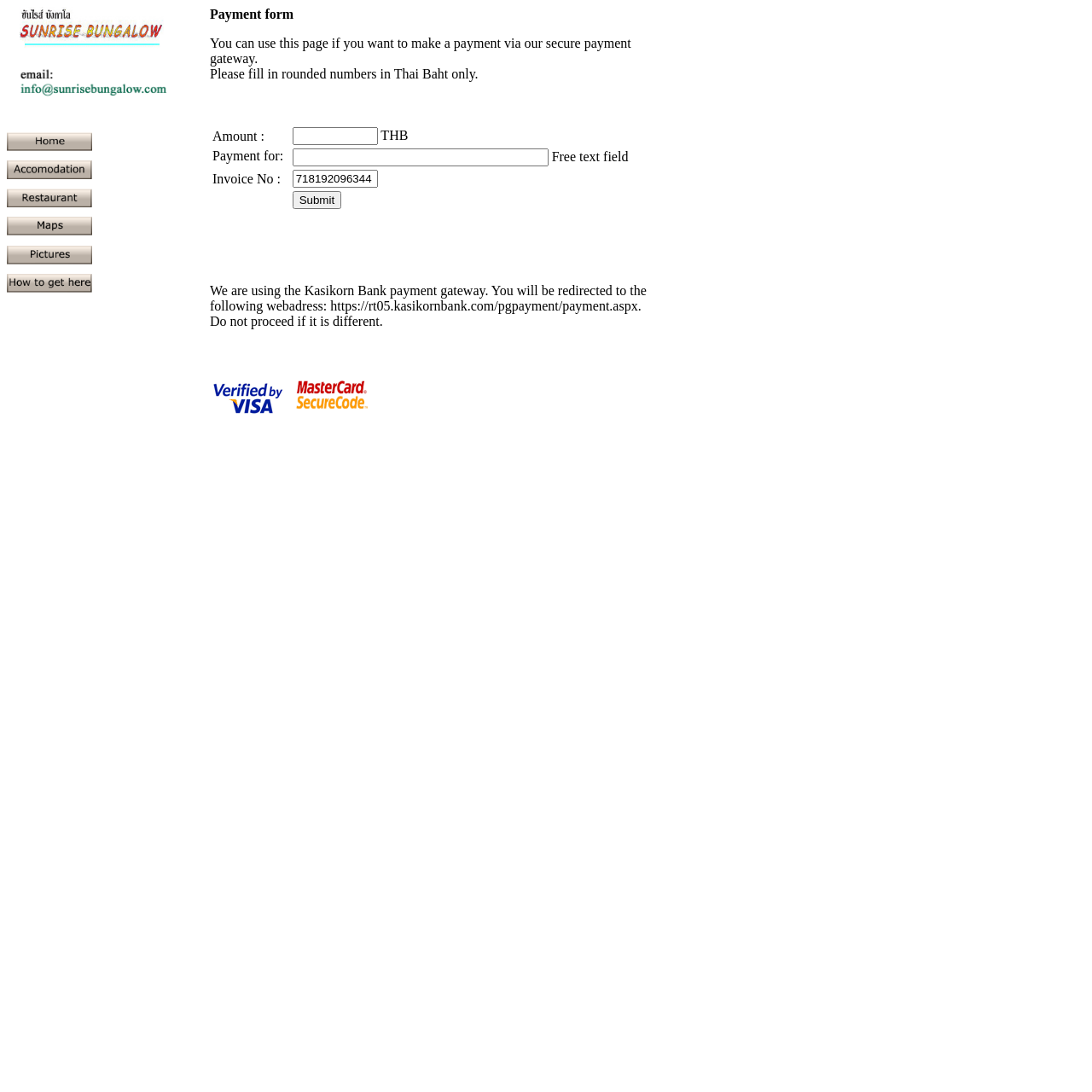Please determine the bounding box coordinates for the element that should be clicked to follow these instructions: "Enter payment amount".

[0.268, 0.116, 0.346, 0.133]